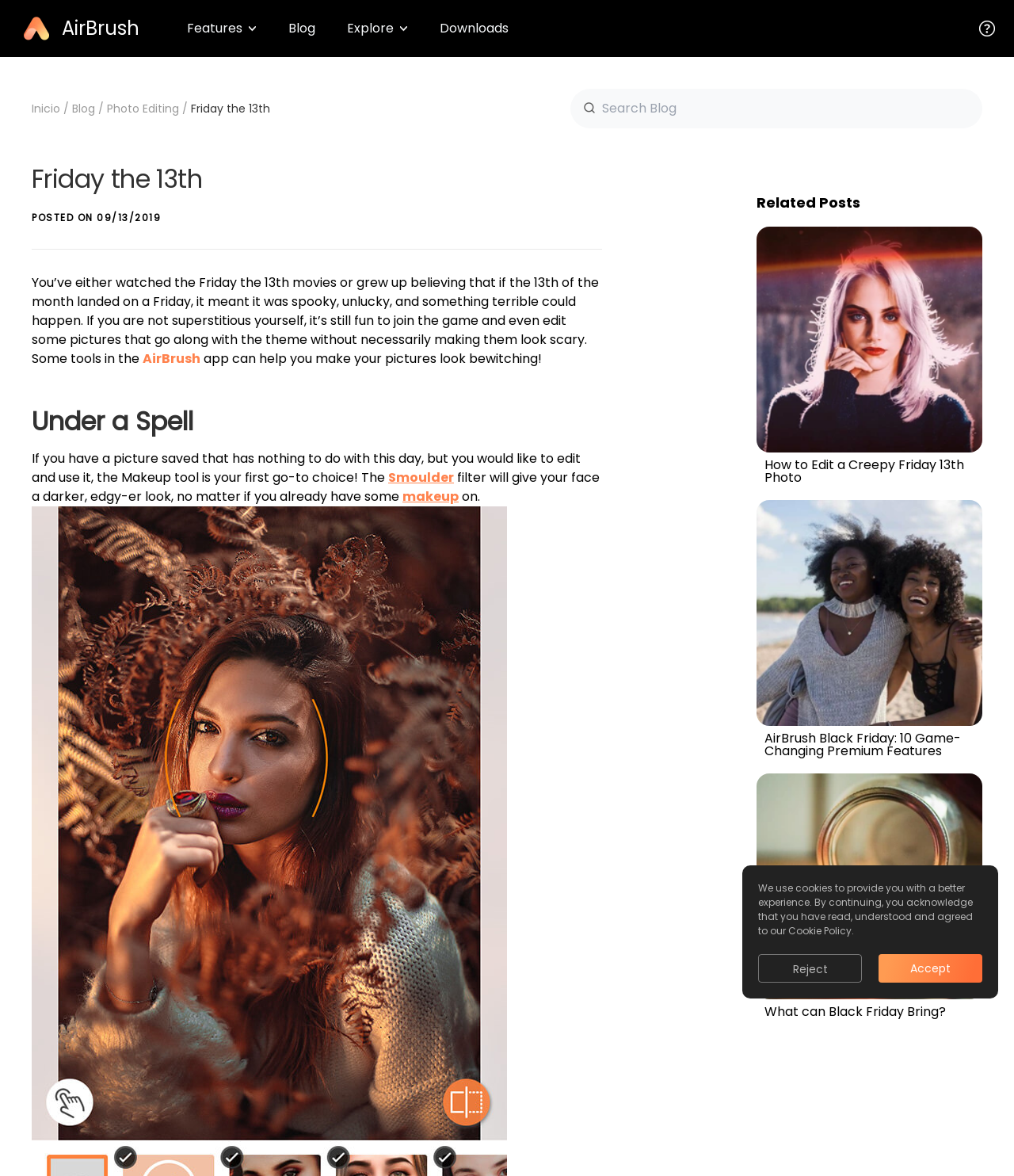Please give a succinct answer using a single word or phrase:
What is the purpose of the search box?

Search Blog